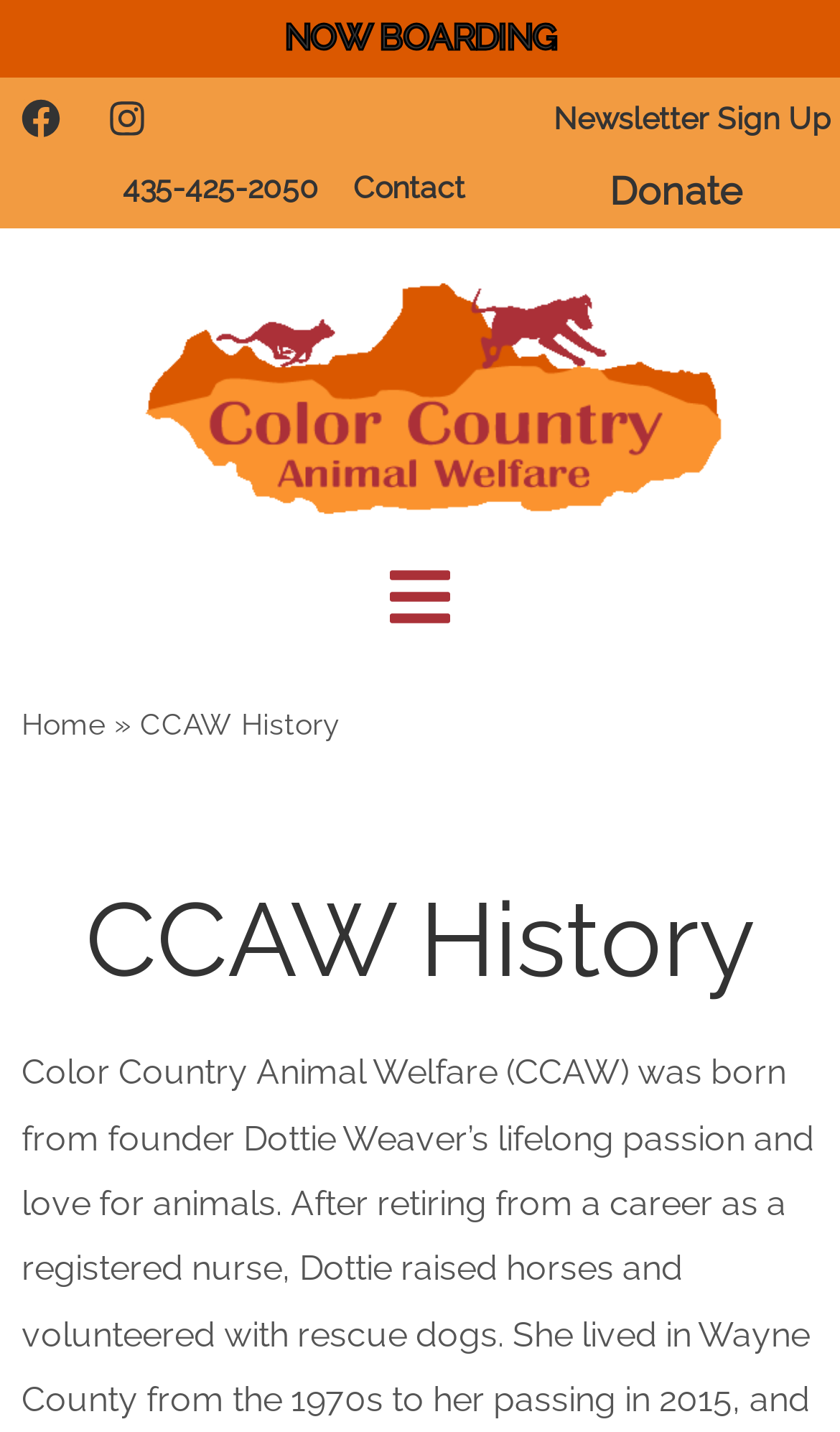What is the purpose of the 'Menu Toggle' button? From the image, respond with a single word or brief phrase.

To expand or collapse the menu